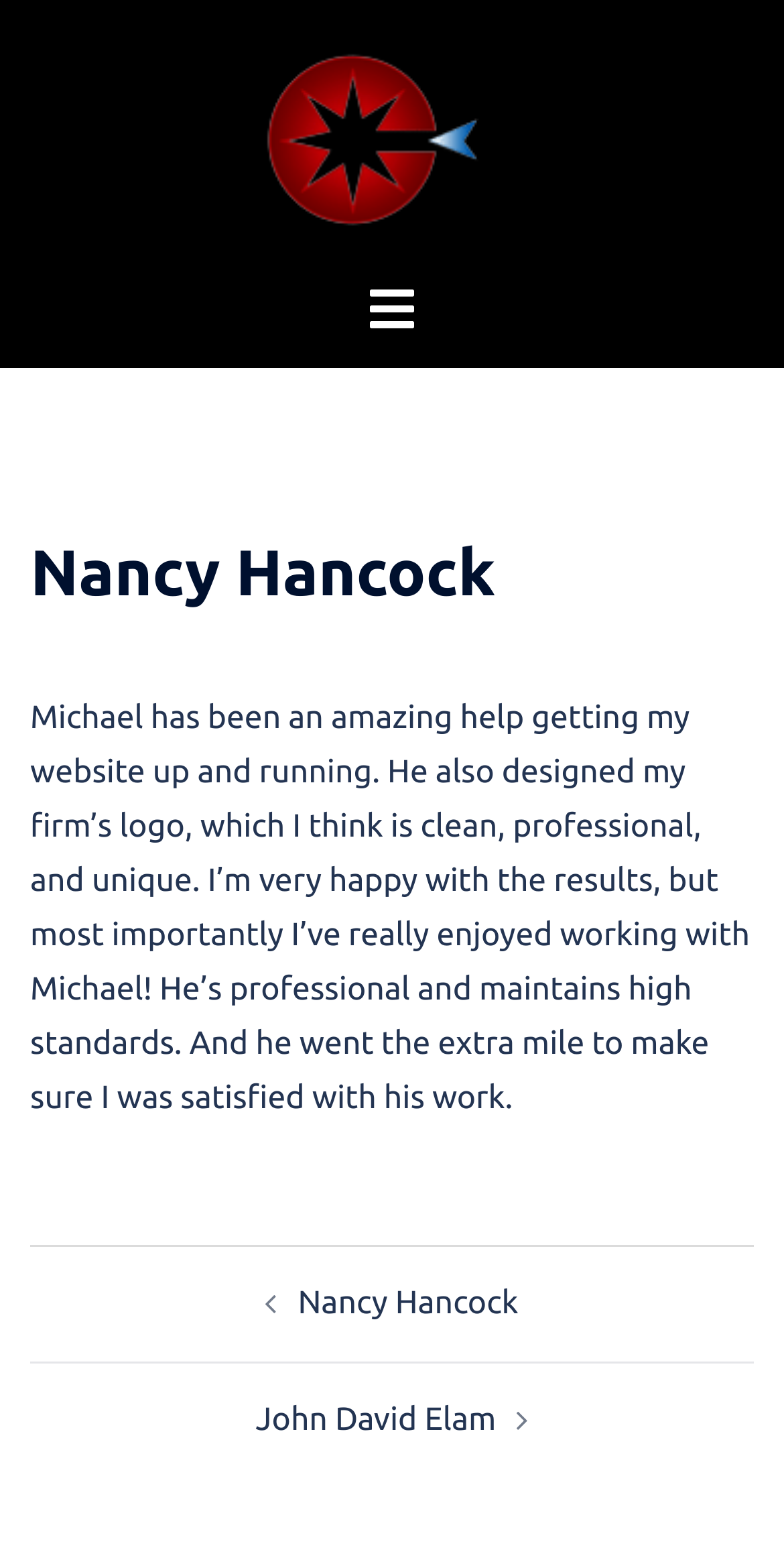Please determine the bounding box of the UI element that matches this description: title="Crimson Web Design". The coordinates should be given as (top-left x, top-left y, bottom-right x, bottom-right y), with all values between 0 and 1.

[0.323, 0.077, 0.677, 0.1]